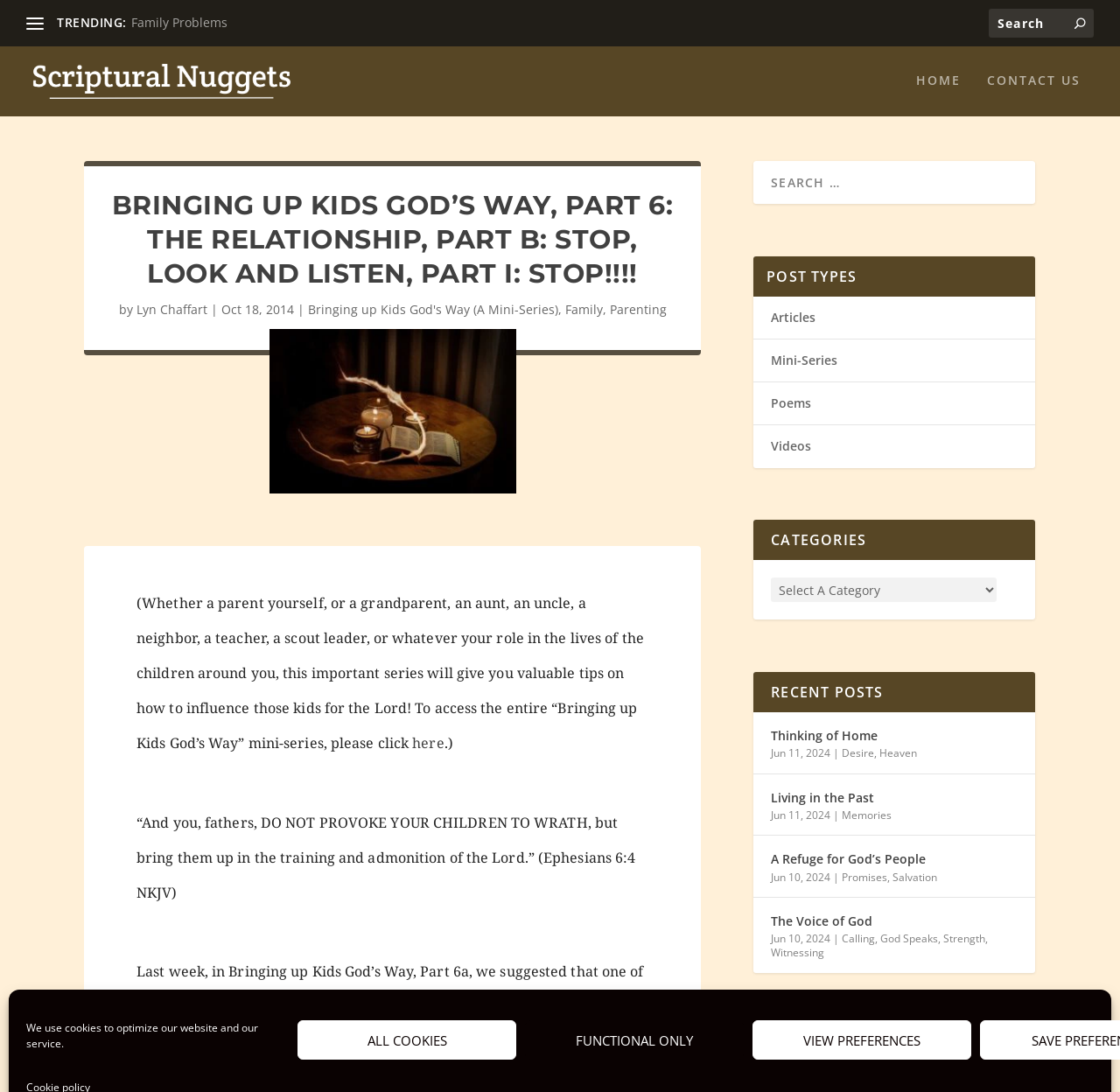Determine the bounding box for the described HTML element: "A Refuge for God’s People". Ensure the coordinates are four float numbers between 0 and 1 in the format [left, top, right, bottom].

[0.688, 0.778, 0.827, 0.797]